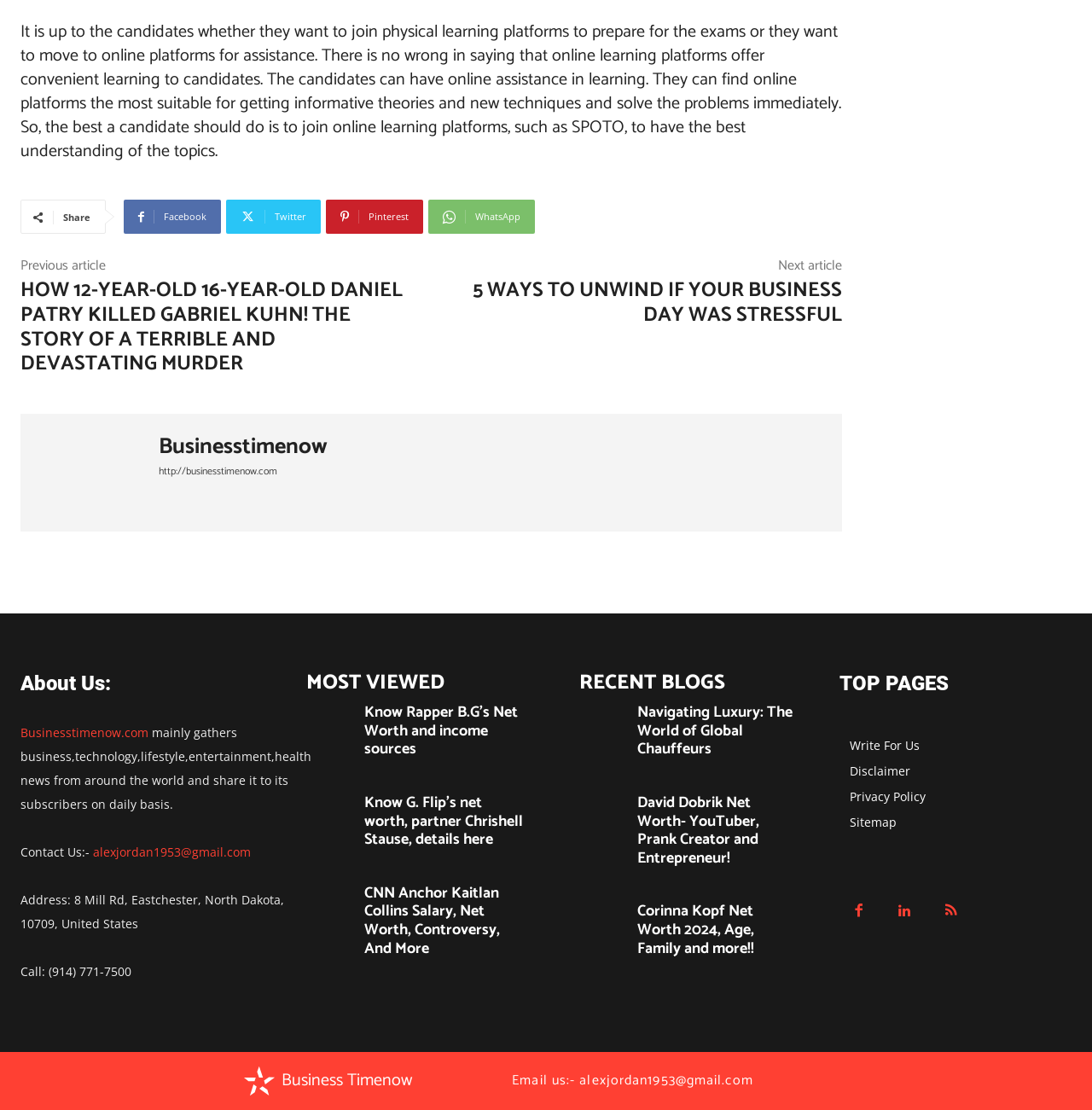What is the website about?
Answer with a single word or short phrase according to what you see in the image.

Business news